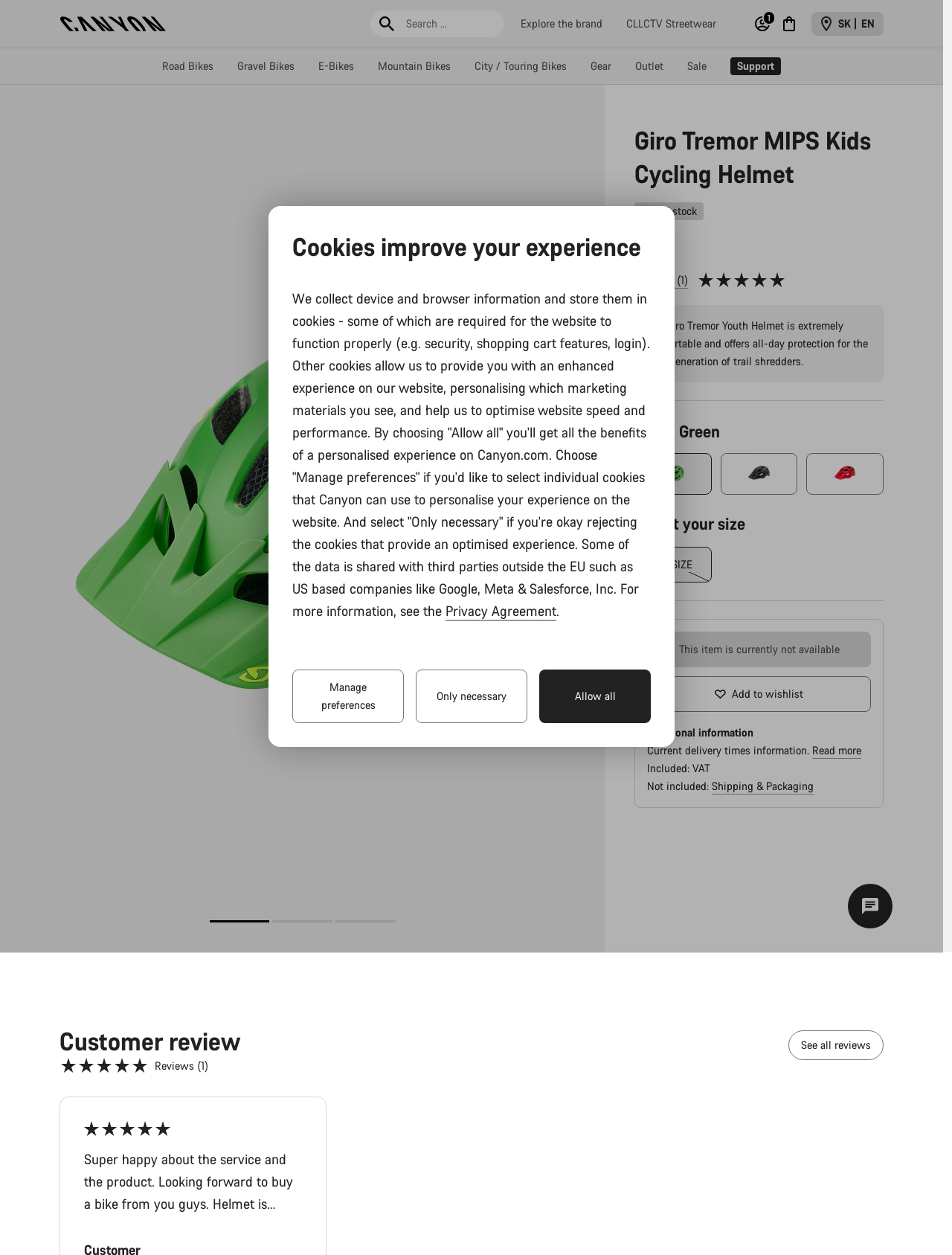Please provide a brief answer to the following inquiry using a single word or phrase:
What is the purpose of the 'Search canyon.com' dialog?

To search products